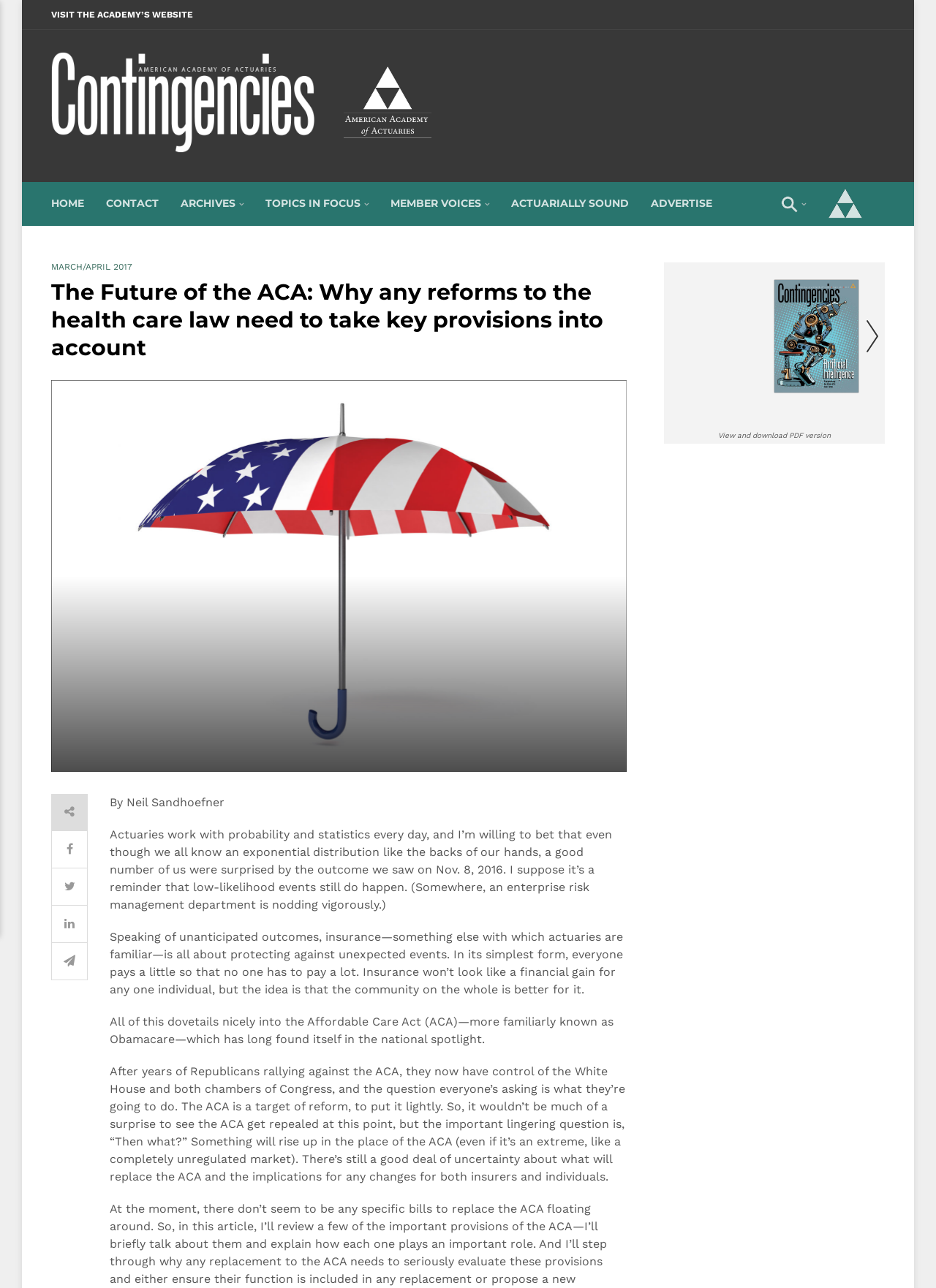What is the name of the magazine?
Provide a concise answer using a single word or phrase based on the image.

Contingencies Magazine